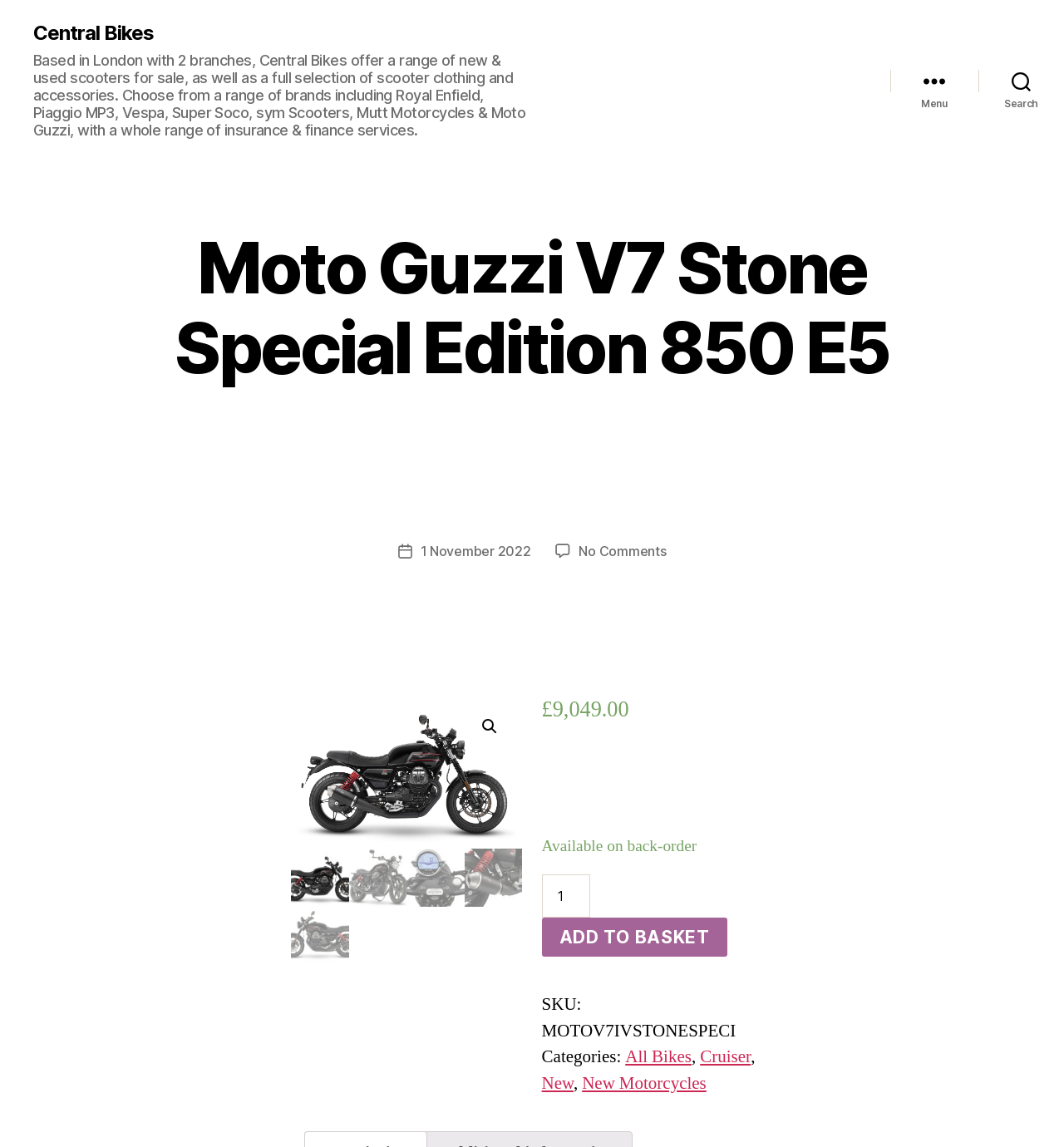Given the webpage screenshot, identify the bounding box of the UI element that matches this description: "Cruiser".

[0.658, 0.912, 0.706, 0.931]